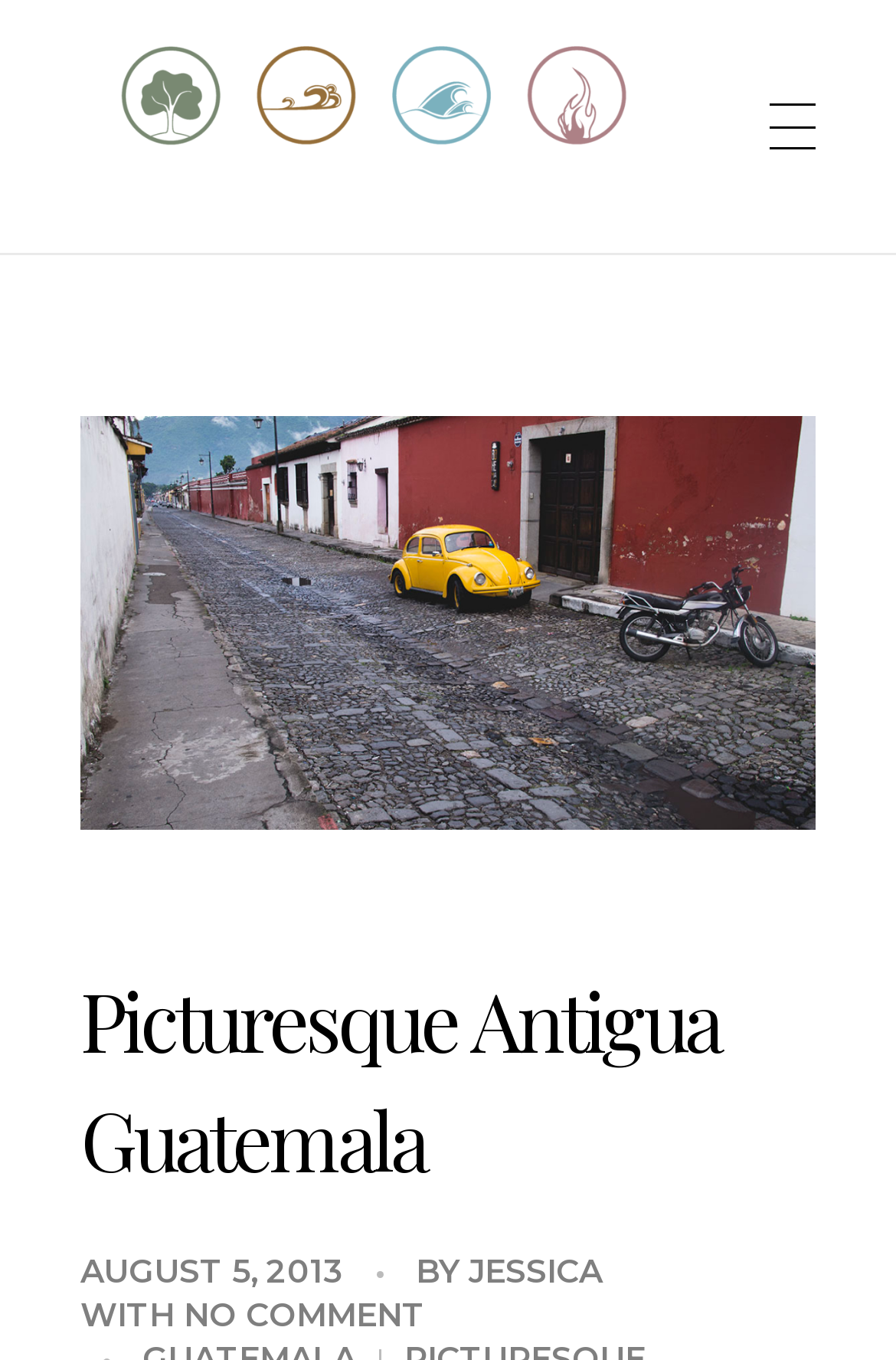Use a single word or phrase to answer the question: 
What is the name of the sailing page?

Matt & Jessica's Sailing Page